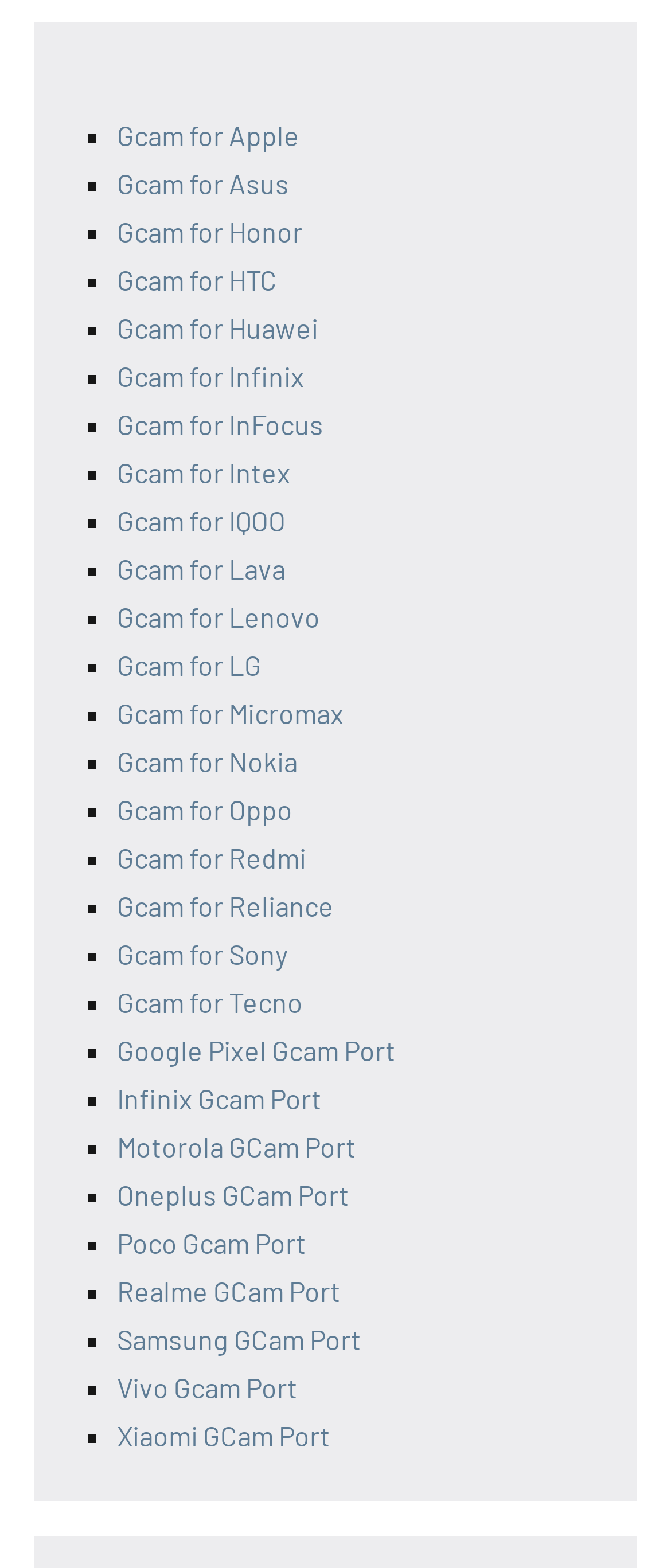Please provide a comprehensive answer to the question based on the screenshot: How many list markers are there on the webpage?

I counted the number of list markers (■) on the webpage, and there are 28 of them, one for each link.